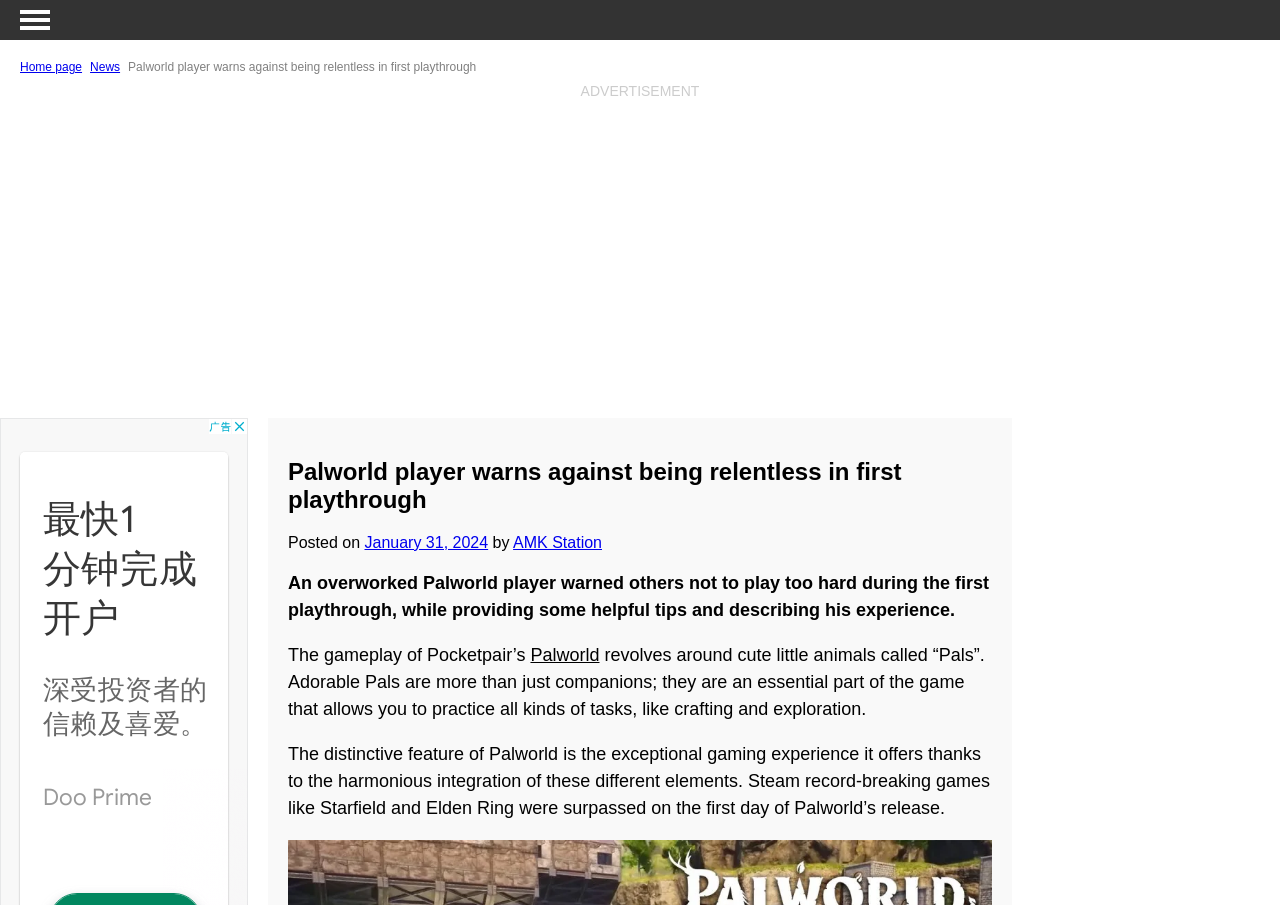With reference to the image, please provide a detailed answer to the following question: What is the name of the game mentioned in the article?

The article mentions the game Palworld, which is developed by Pocketpair, and provides information about its gameplay and features.